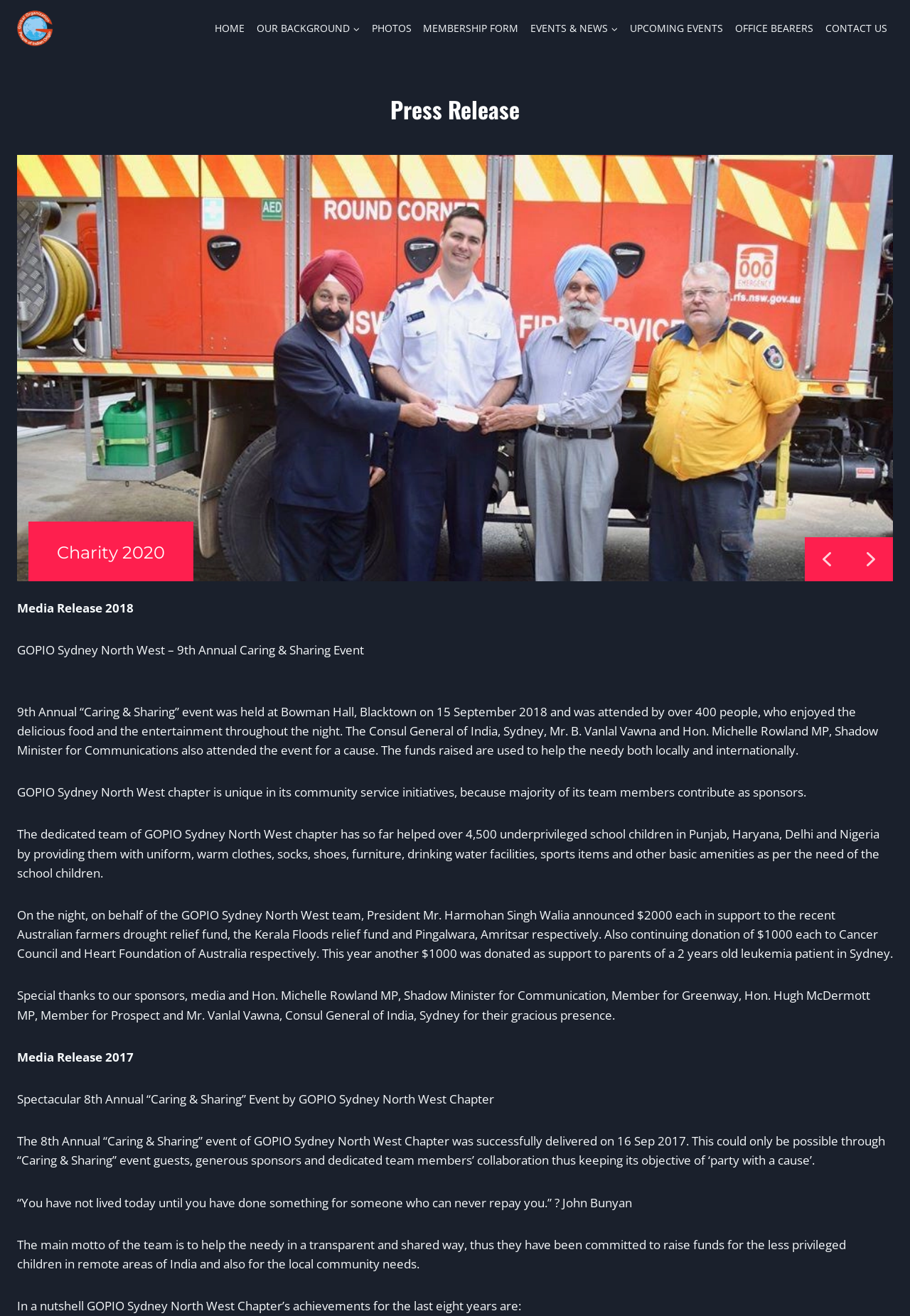How many people attended the 9th Annual event?
Provide a detailed answer to the question, using the image to inform your response.

According to the text of the first press release, the 9th Annual event was attended by over 400 people. This information is provided in the description of the event.